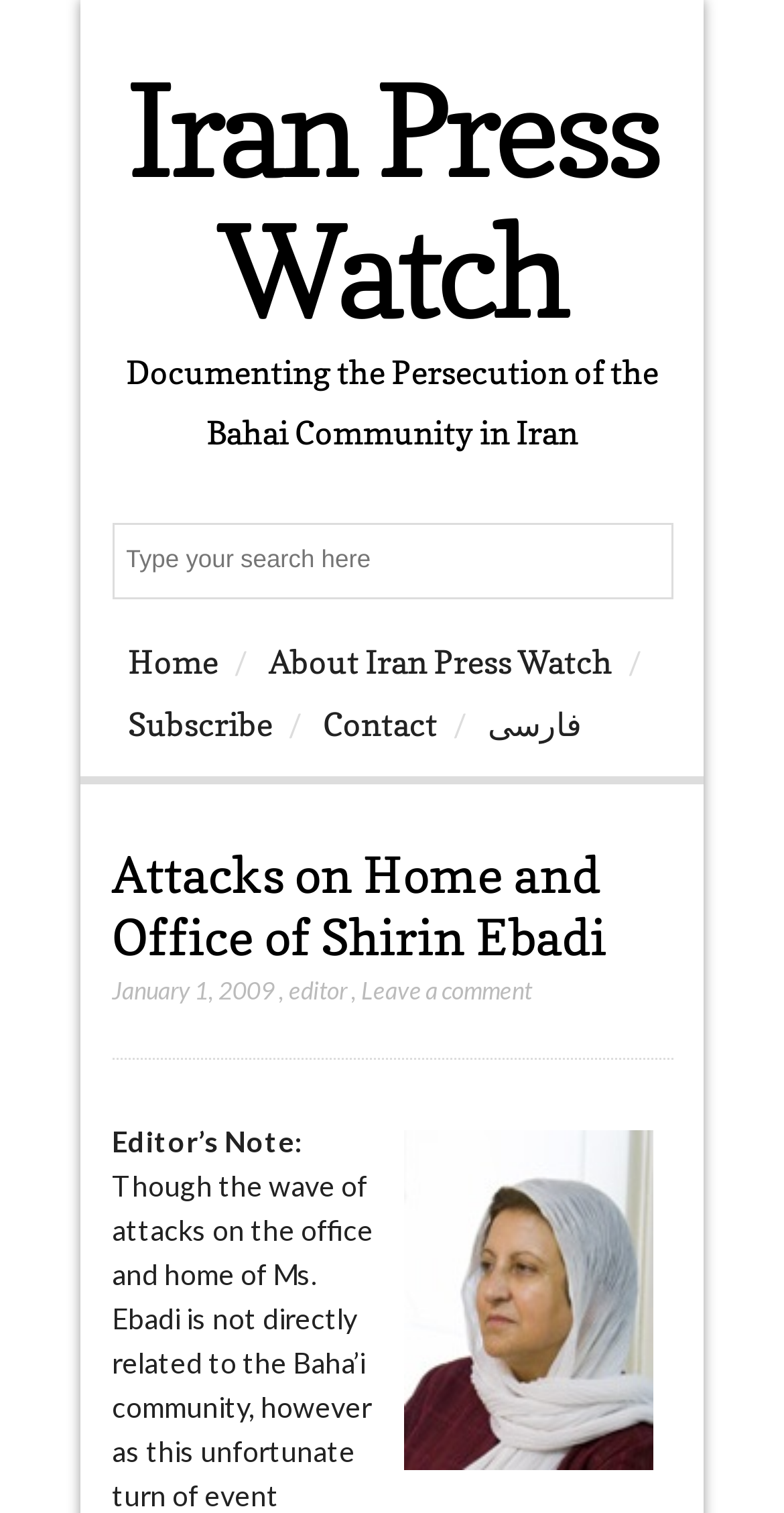Please find the bounding box coordinates of the element that must be clicked to perform the given instruction: "Search for a keyword". The coordinates should be four float numbers from 0 to 1, i.e., [left, top, right, bottom].

[0.145, 0.347, 0.732, 0.392]